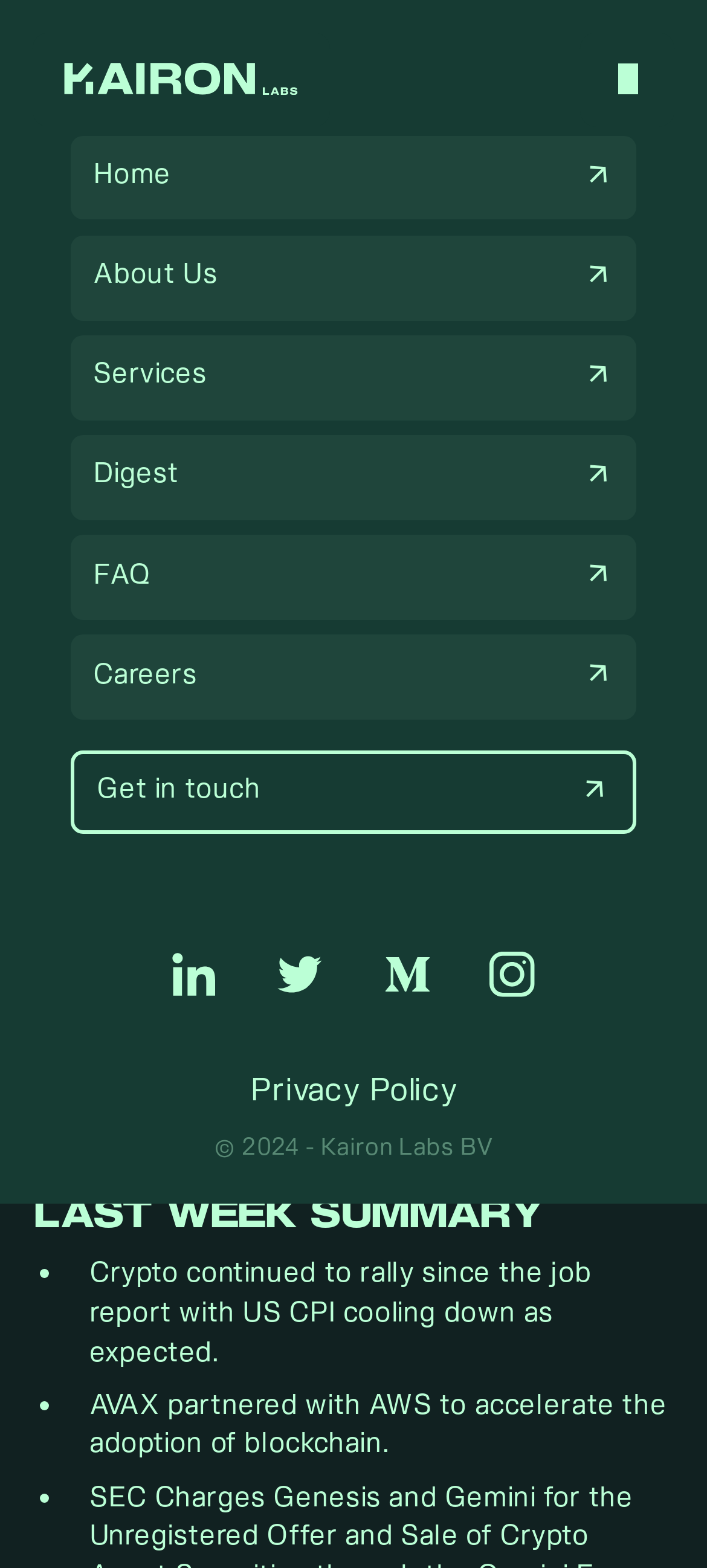Using the image as a reference, answer the following question in as much detail as possible:
What is the social media platform represented by the icon with coordinates [0.671, 0.586, 0.724, 0.608]?

The image description 'Facebook Icon' with coordinates [0.671, 0.586, 0.724, 0.608] suggests that the icon represents the social media platform Facebook.